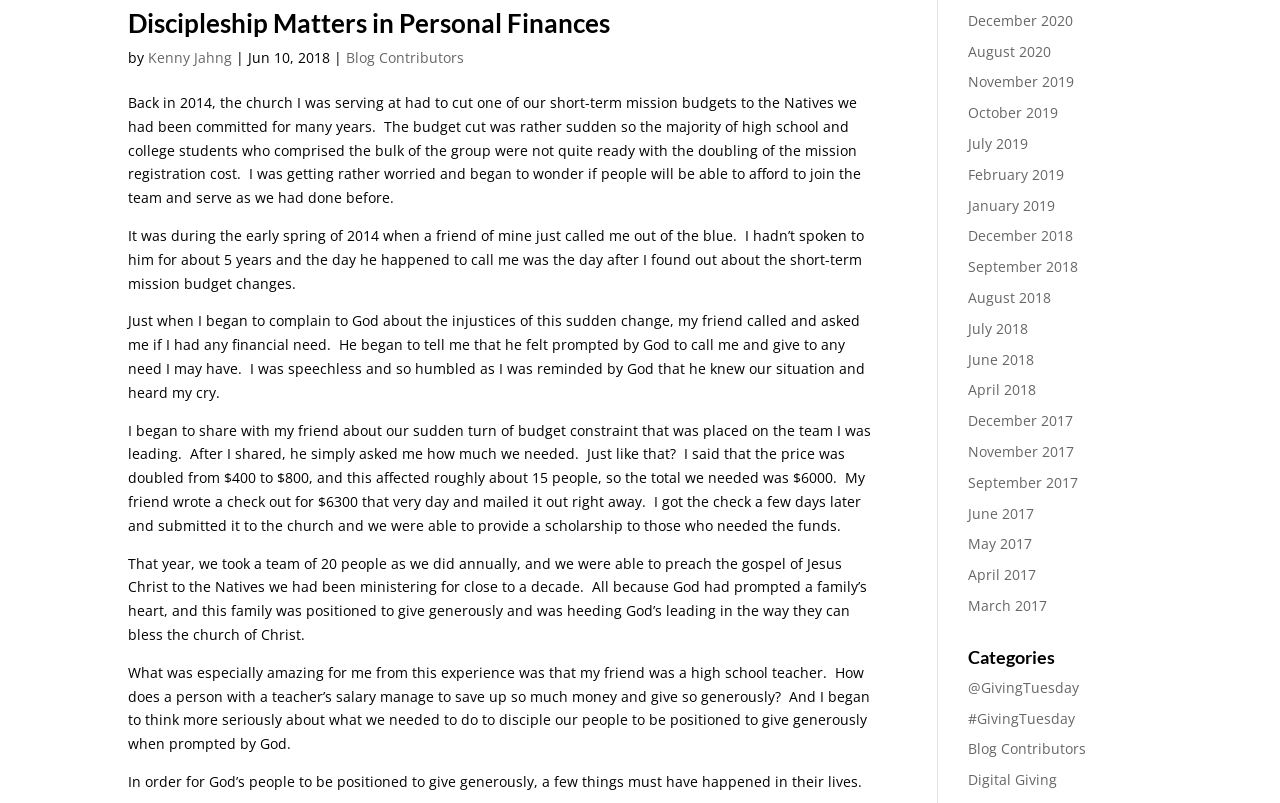Please locate the UI element described by "April 2018" and provide its bounding box coordinates.

[0.756, 0.474, 0.81, 0.497]